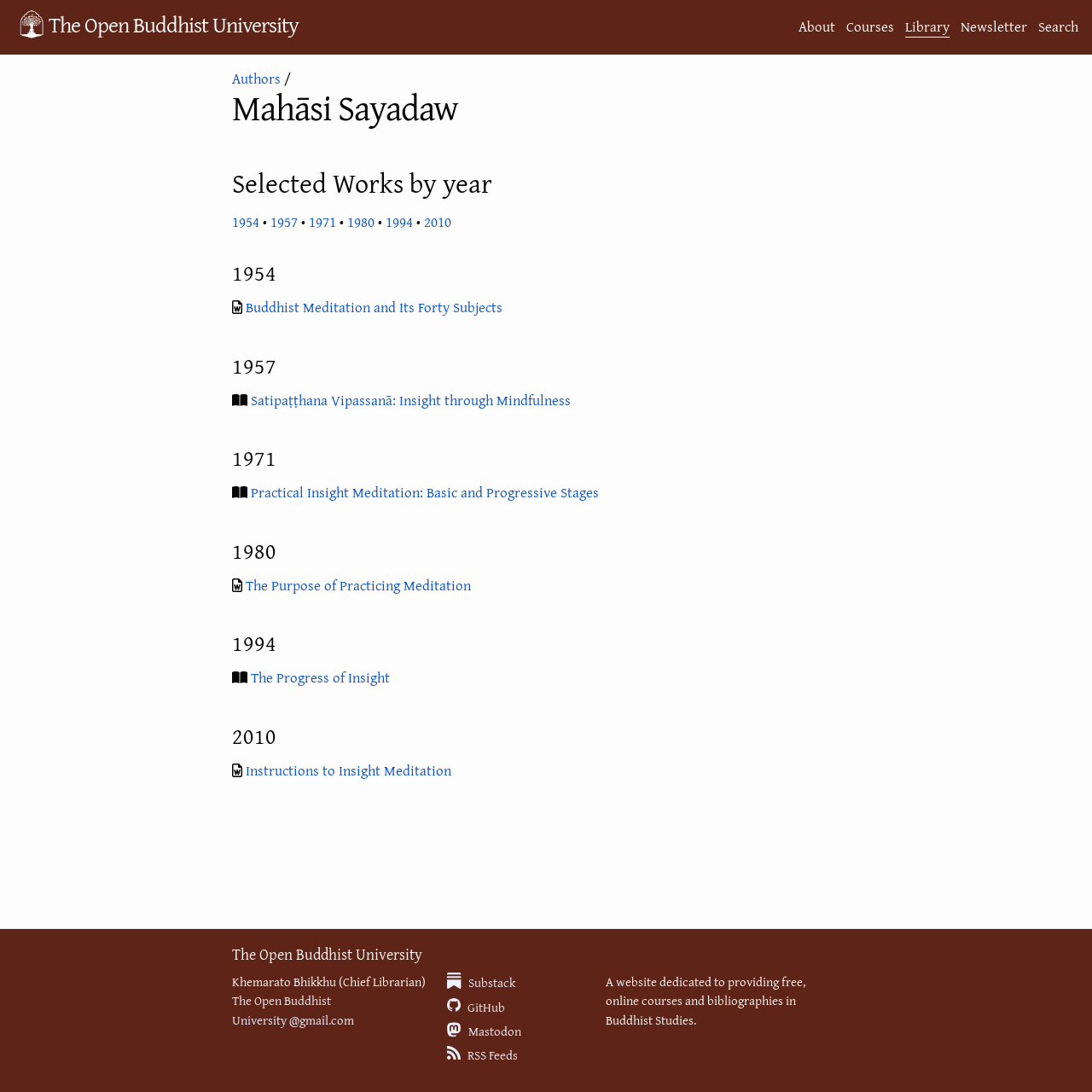Based on the image, provide a detailed response to the question:
What is the purpose of the website?

The website's contentinfo section has a static text element with the text 'A website dedicated to providing free, online courses and bibliographies in Buddhist Studies.', which indicates the purpose of the website.